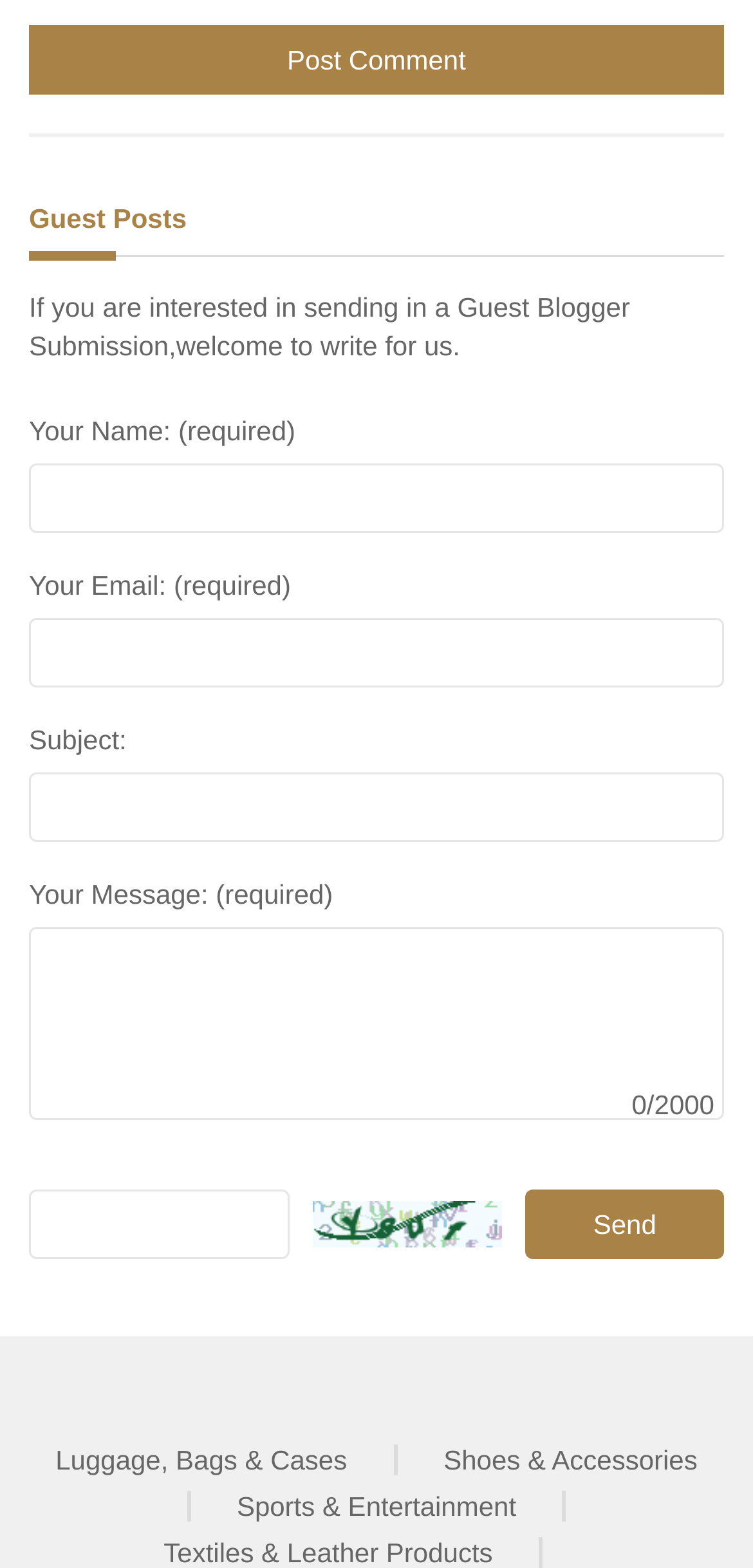Specify the bounding box coordinates of the area to click in order to execute this command: 'Type your email'. The coordinates should consist of four float numbers ranging from 0 to 1, and should be formatted as [left, top, right, bottom].

[0.038, 0.394, 0.962, 0.438]